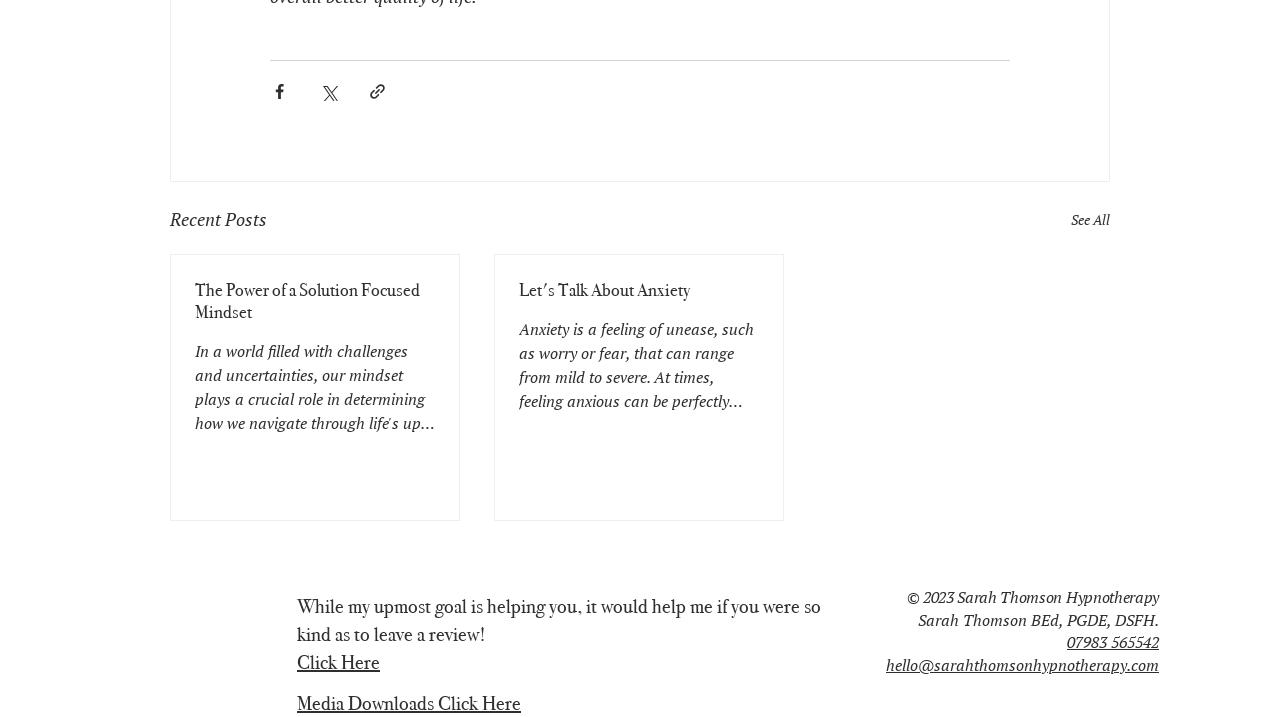Specify the bounding box coordinates of the area to click in order to execute this command: 'Read the article about Carter Gordon’s shock code switch'. The coordinates should consist of four float numbers ranging from 0 to 1, and should be formatted as [left, top, right, bottom].

None